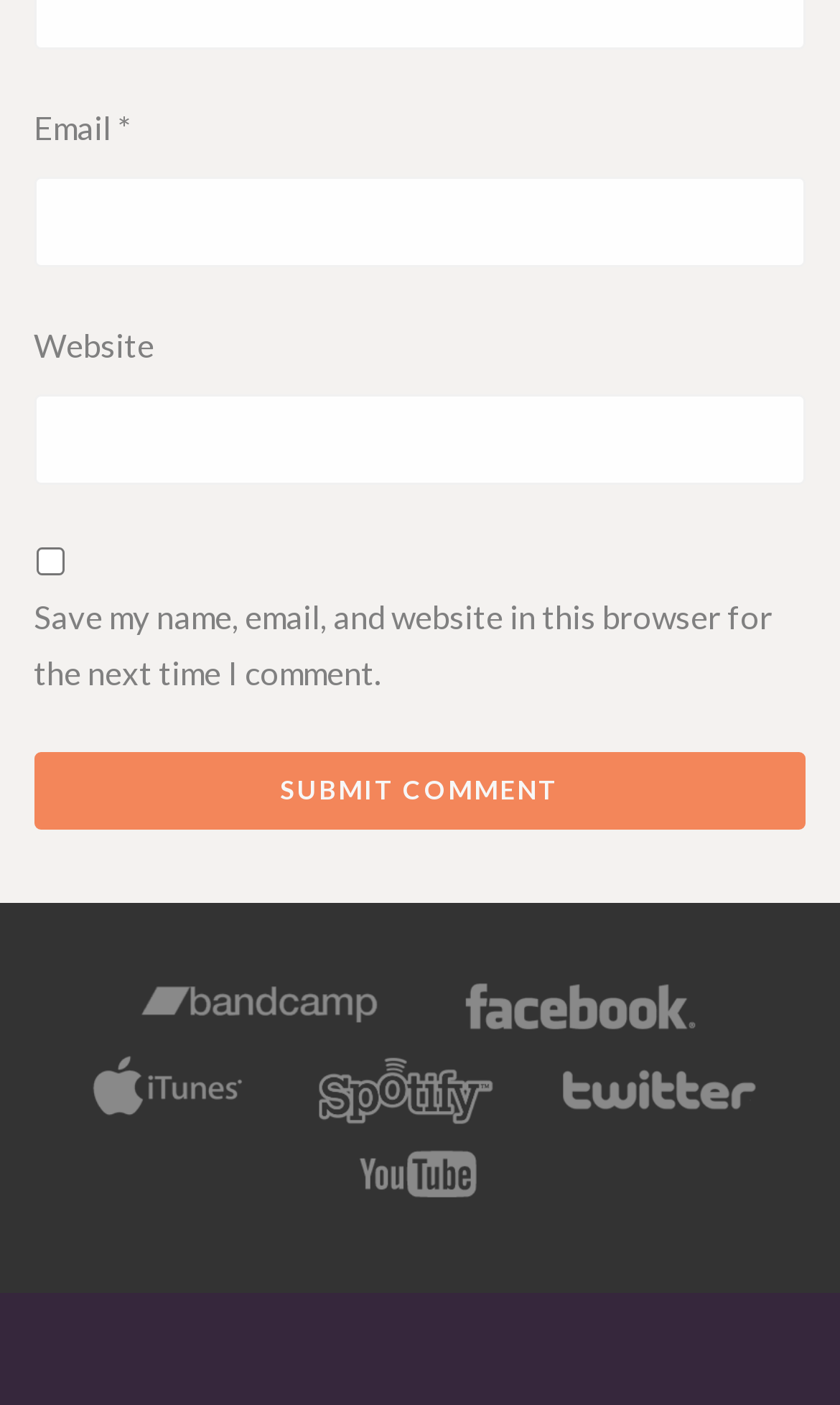How many social media links are present?
Please craft a detailed and exhaustive response to the question.

There are five social media links present on the webpage, namely bandcamp, facebook, itunes, spotify, and youtube, each with its corresponding image and link elements.